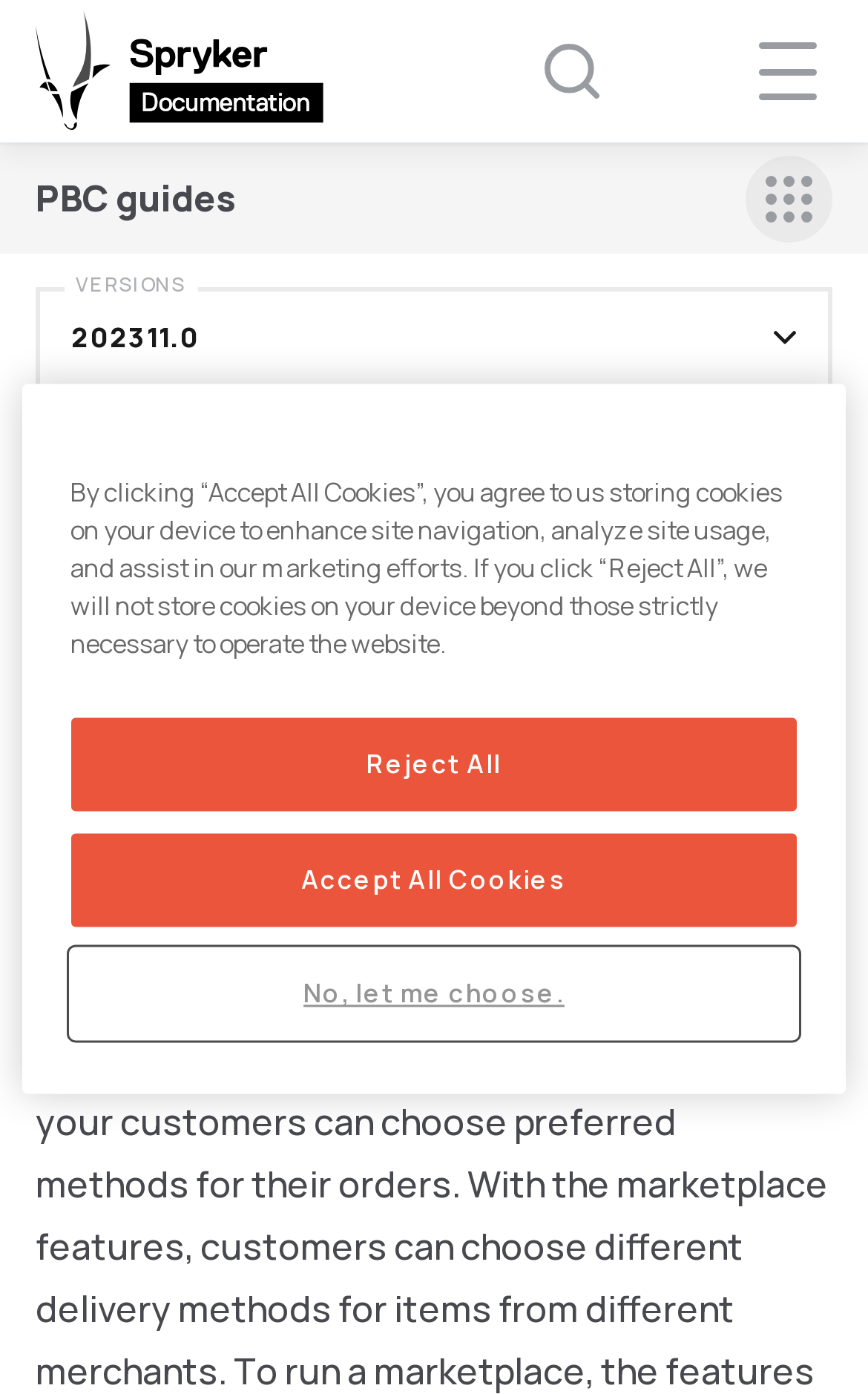Please specify the bounding box coordinates of the element that should be clicked to execute the given instruction: 'open navigation popup'. Ensure the coordinates are four float numbers between 0 and 1, expressed as [left, top, right, bottom].

[0.856, 0.019, 0.959, 0.083]